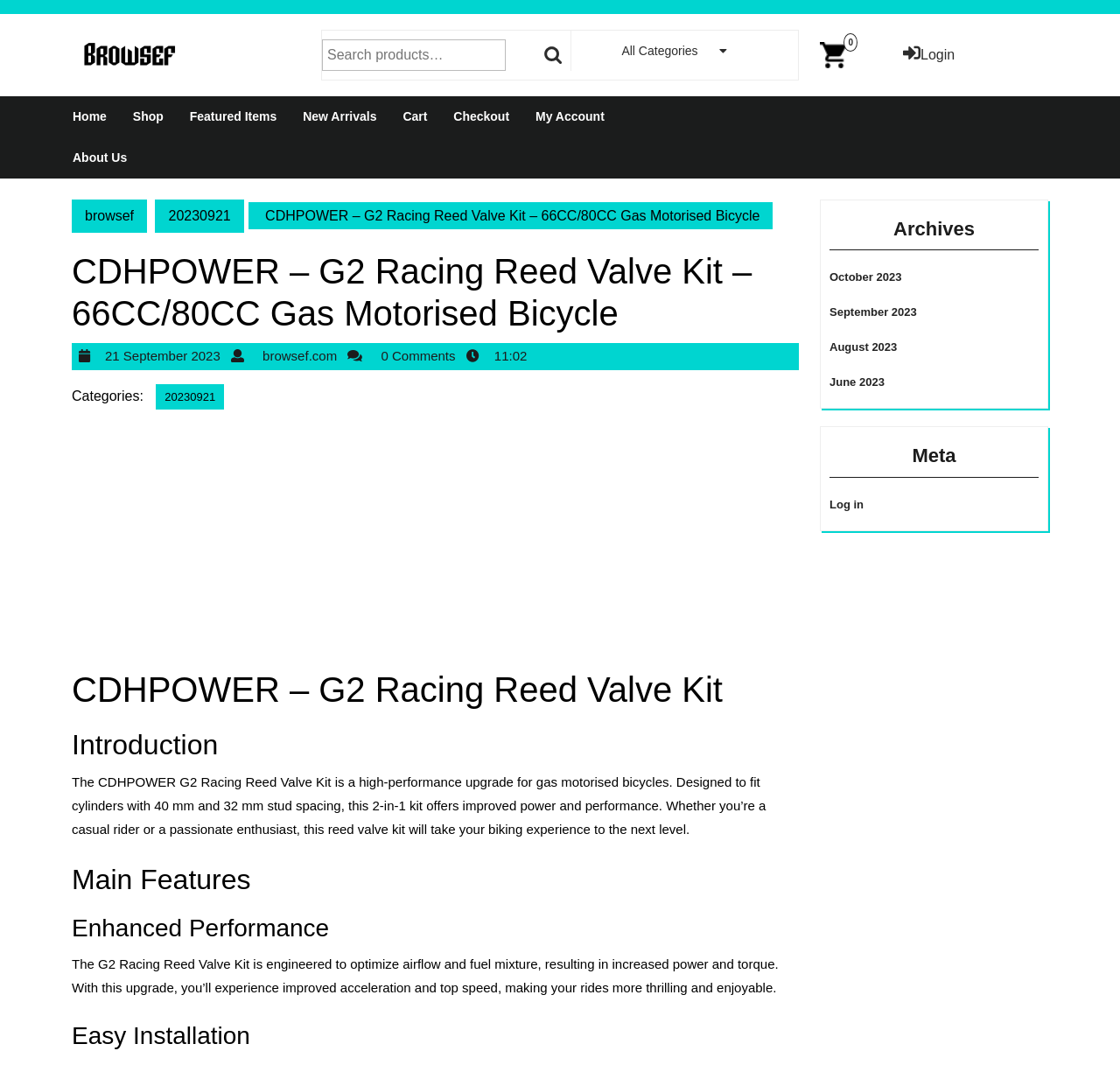Extract the bounding box coordinates for the HTML element that matches this description: "21 September 202321 September 2023". The coordinates should be four float numbers between 0 and 1, i.e., [left, top, right, bottom].

[0.091, 0.327, 0.203, 0.341]